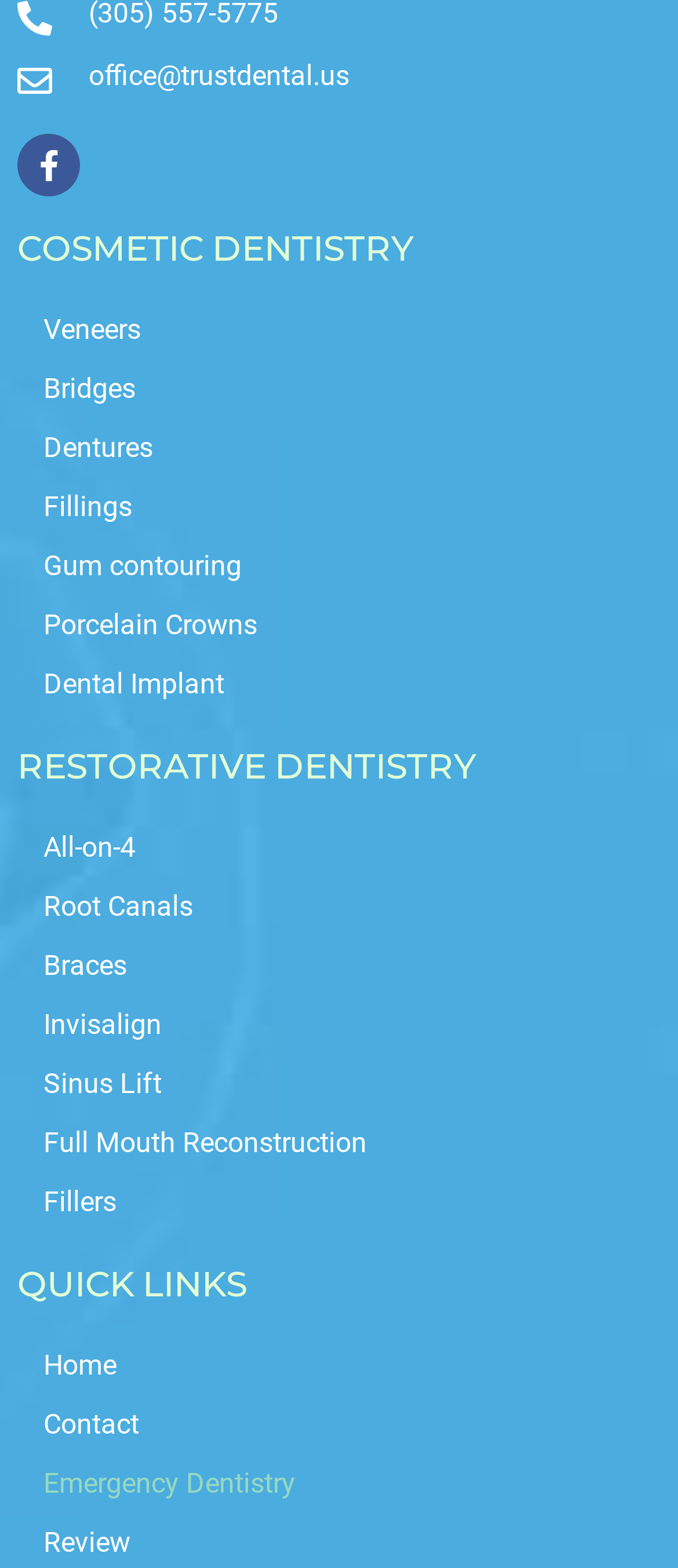Identify the bounding box coordinates of the section to be clicked to complete the task described by the following instruction: "View Emergency Dentistry". The coordinates should be four float numbers between 0 and 1, formatted as [left, top, right, bottom].

[0.026, 0.928, 0.974, 0.965]